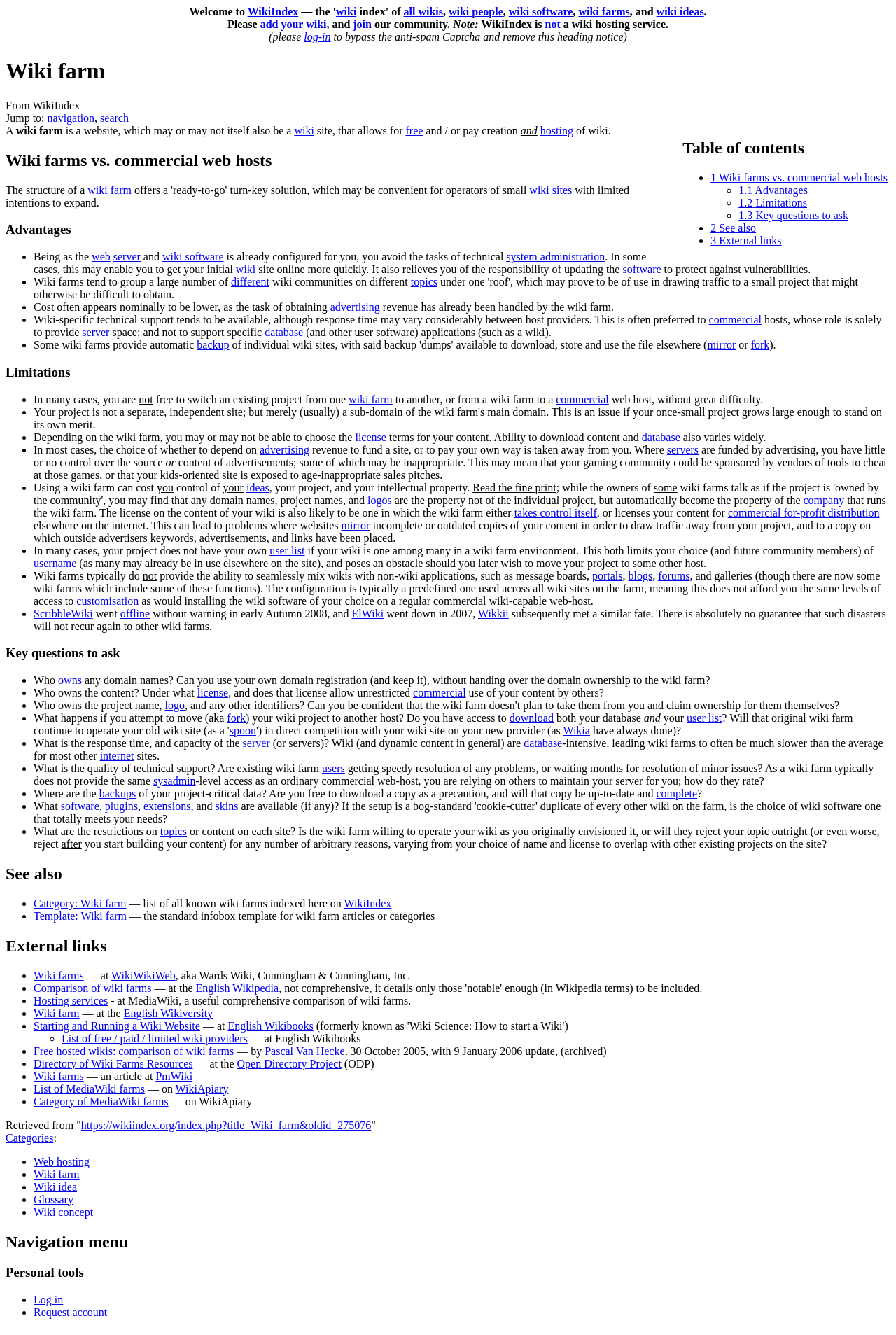Identify the bounding box coordinates for the element you need to click to achieve the following task: "log-in to bypass the anti-spam Captcha". The coordinates must be four float values ranging from 0 to 1, formatted as [left, top, right, bottom].

[0.339, 0.023, 0.369, 0.032]